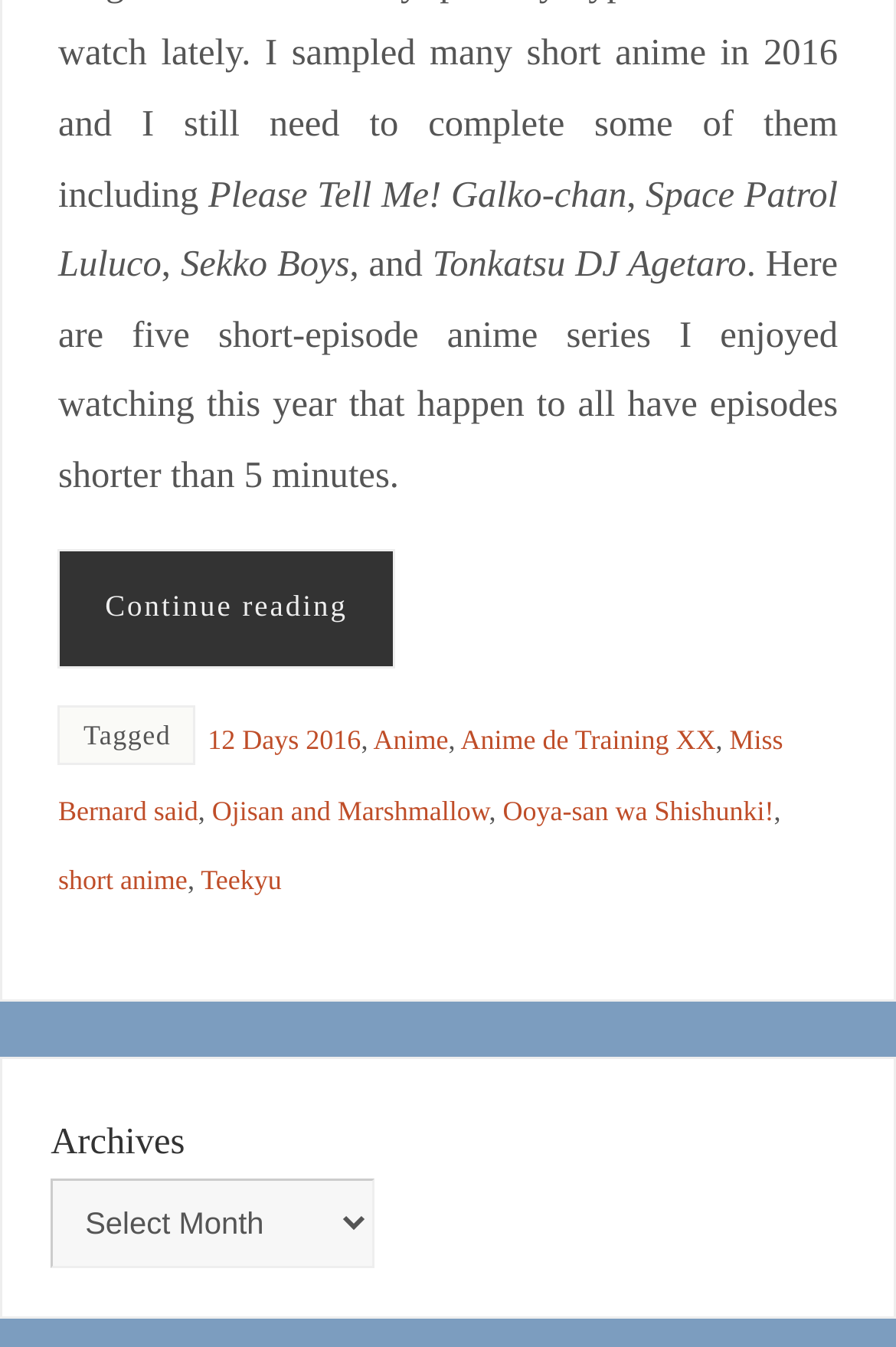Please provide a comprehensive response to the question based on the details in the image: How many anime series are mentioned?

I counted the number of anime series mentioned in the text, which are 'Please Tell Me! Galko-chan', 'Space Patrol Luluco', 'Sekko Boys', 'Tonkatsu DJ Agetaro', '12 Days 2016', and 'Ojisan and Marshmallow'.